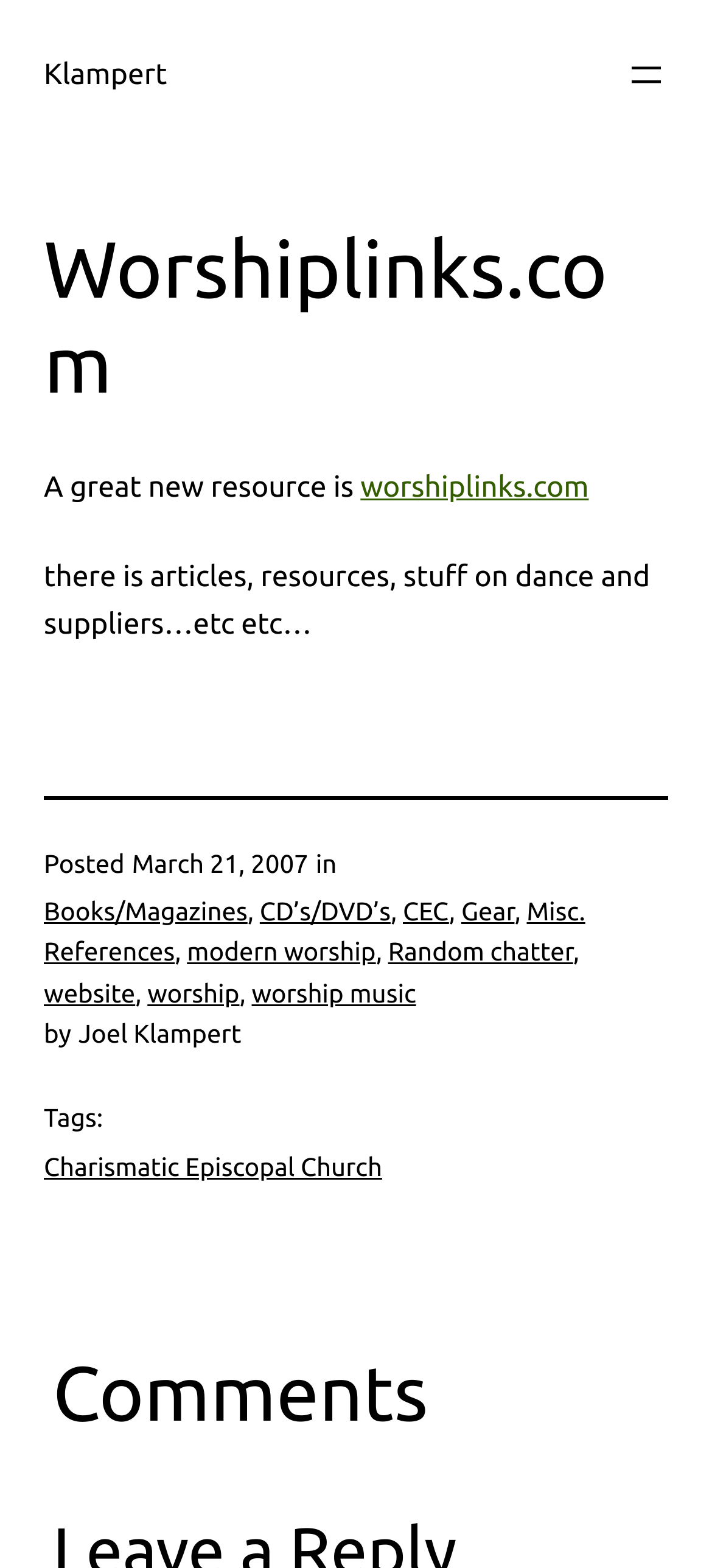Identify the bounding box coordinates of the region I need to click to complete this instruction: "Click on the 'Open menu' button".

[0.877, 0.034, 0.938, 0.061]